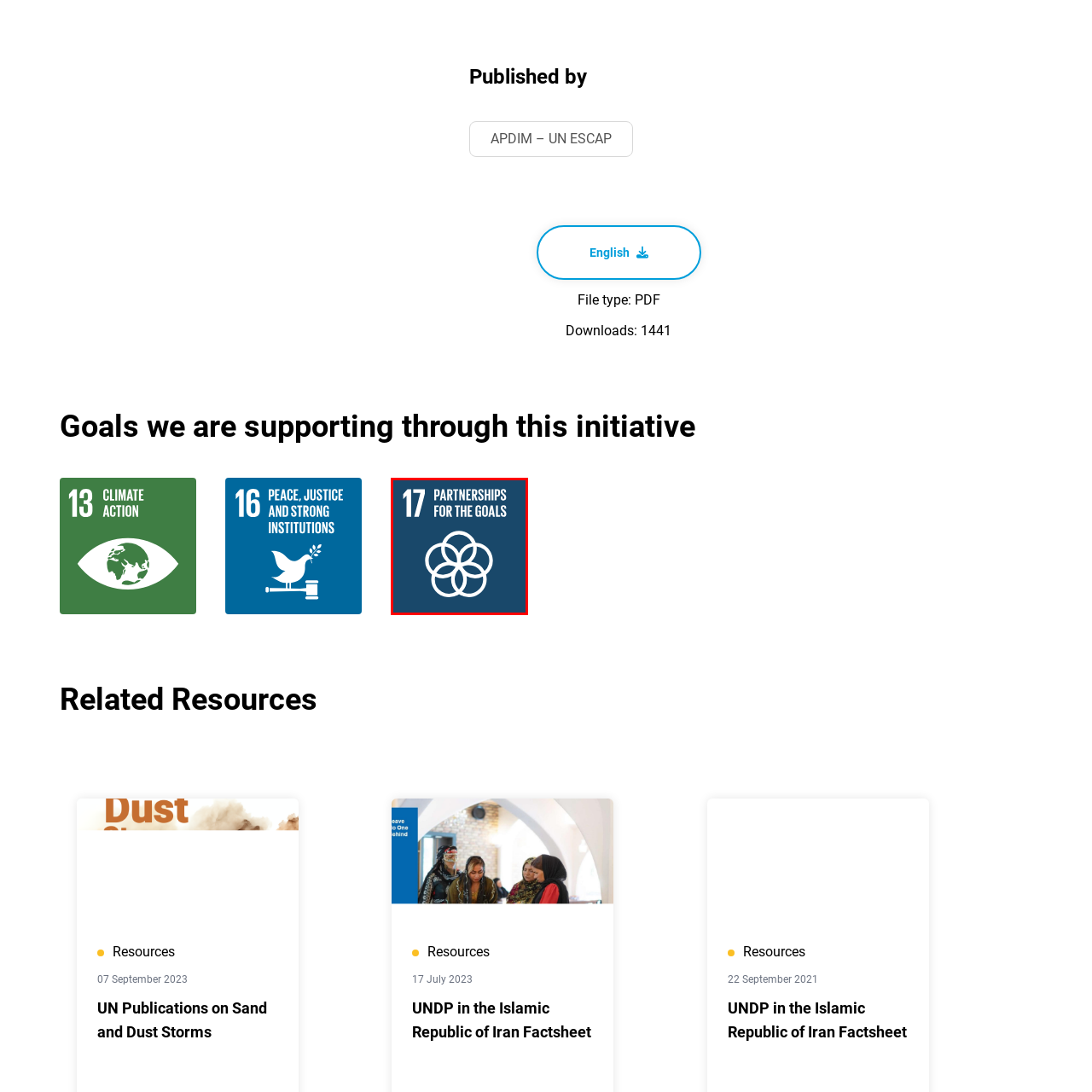Generate a thorough description of the part of the image enclosed by the red boundary.

The image represents the 17th Sustainable Development Goal (SDG), titled "Partnerships for the Goals." It features a distinct emblem, consisting of interlinked circles in a white design against a rich blue background. This symbol signifies the importance of collaborative efforts between nations and stakeholders to achieve all the Sustainable Development Goals. Highlighting the theme of unity and cooperation, this goal emphasizes the necessity of partnerships at all levels to foster sustainable solutions and effectively address global challenges.